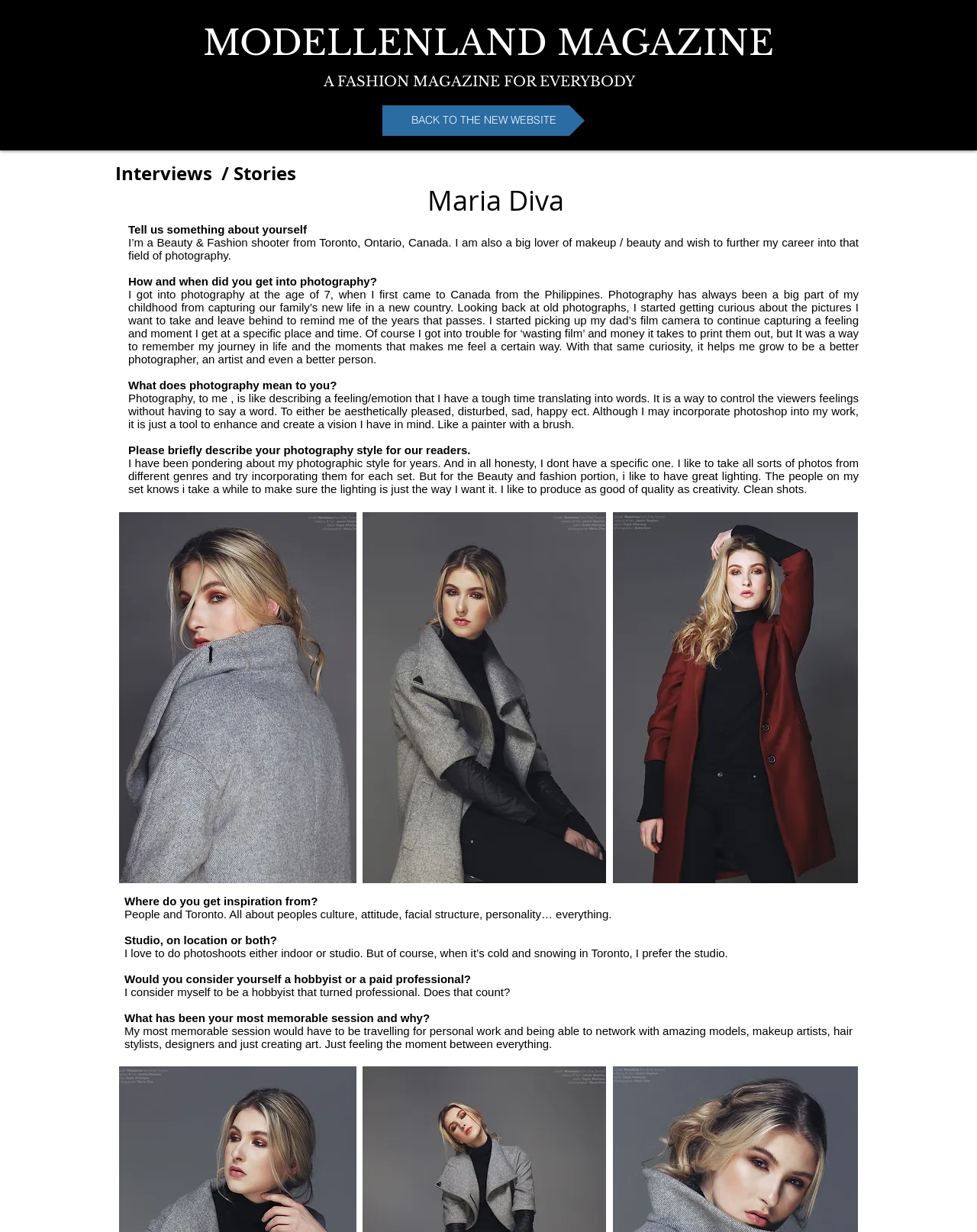What is the name of the magazine?
Using the visual information from the image, give a one-word or short-phrase answer.

MODELLENLAND MAGAZINE